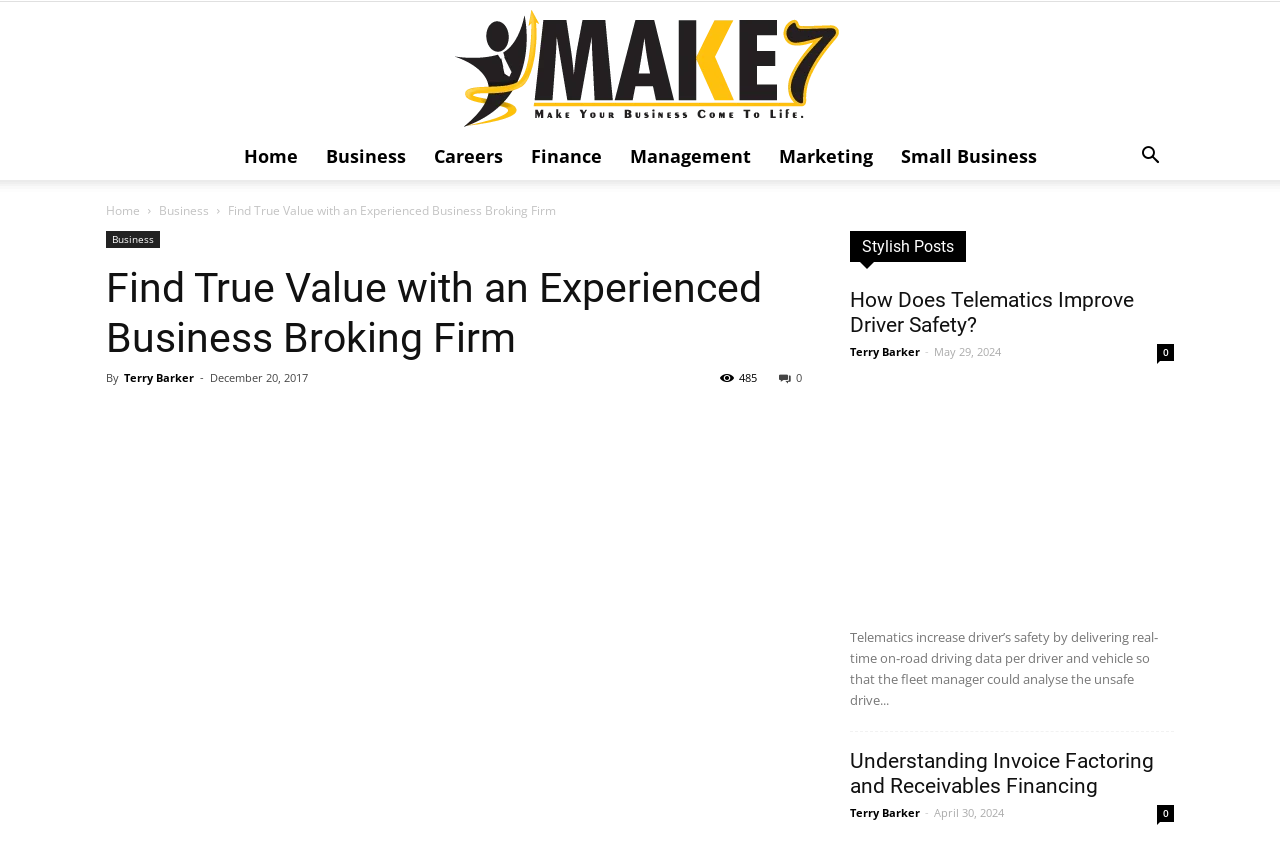Provide a one-word or short-phrase response to the question:
What is the title of the first article?

How Does Telematics Improve Driver Safety?